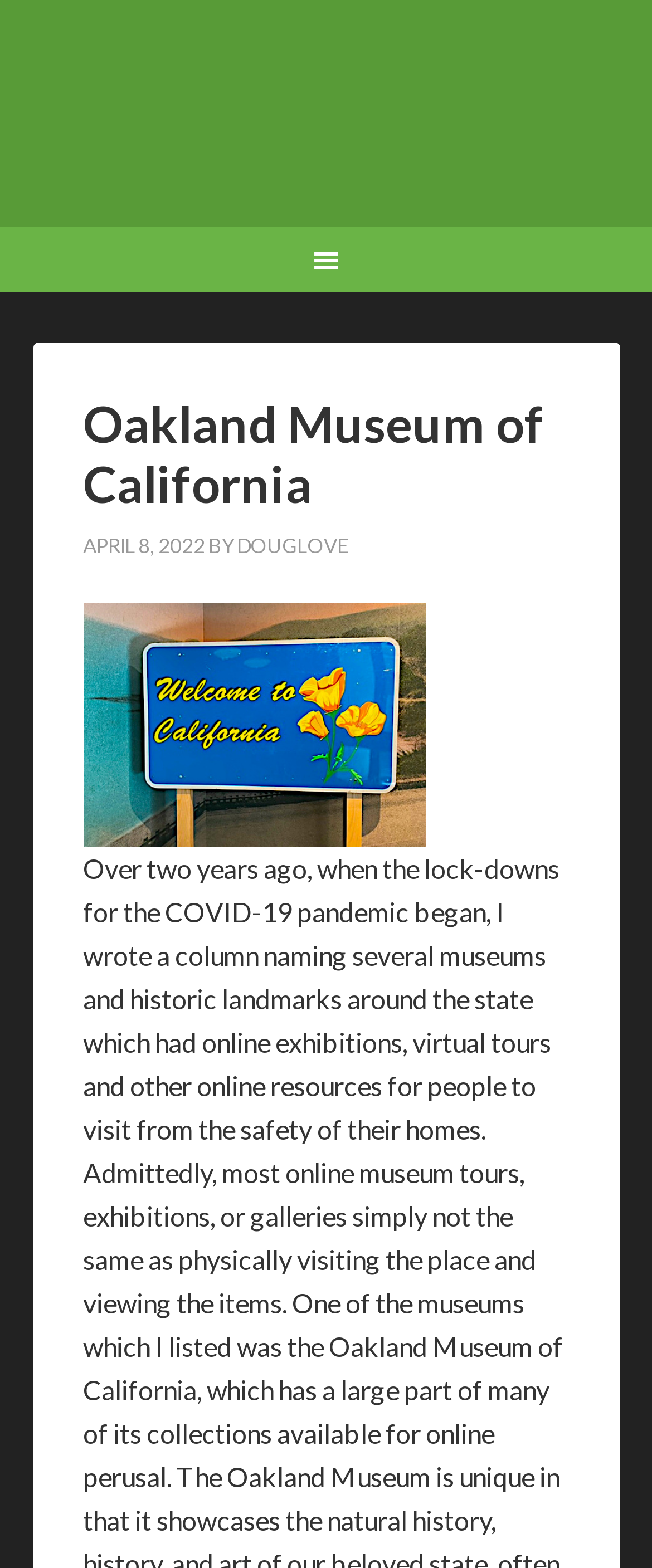Identify and provide the title of the webpage.

Oakland Museum of California